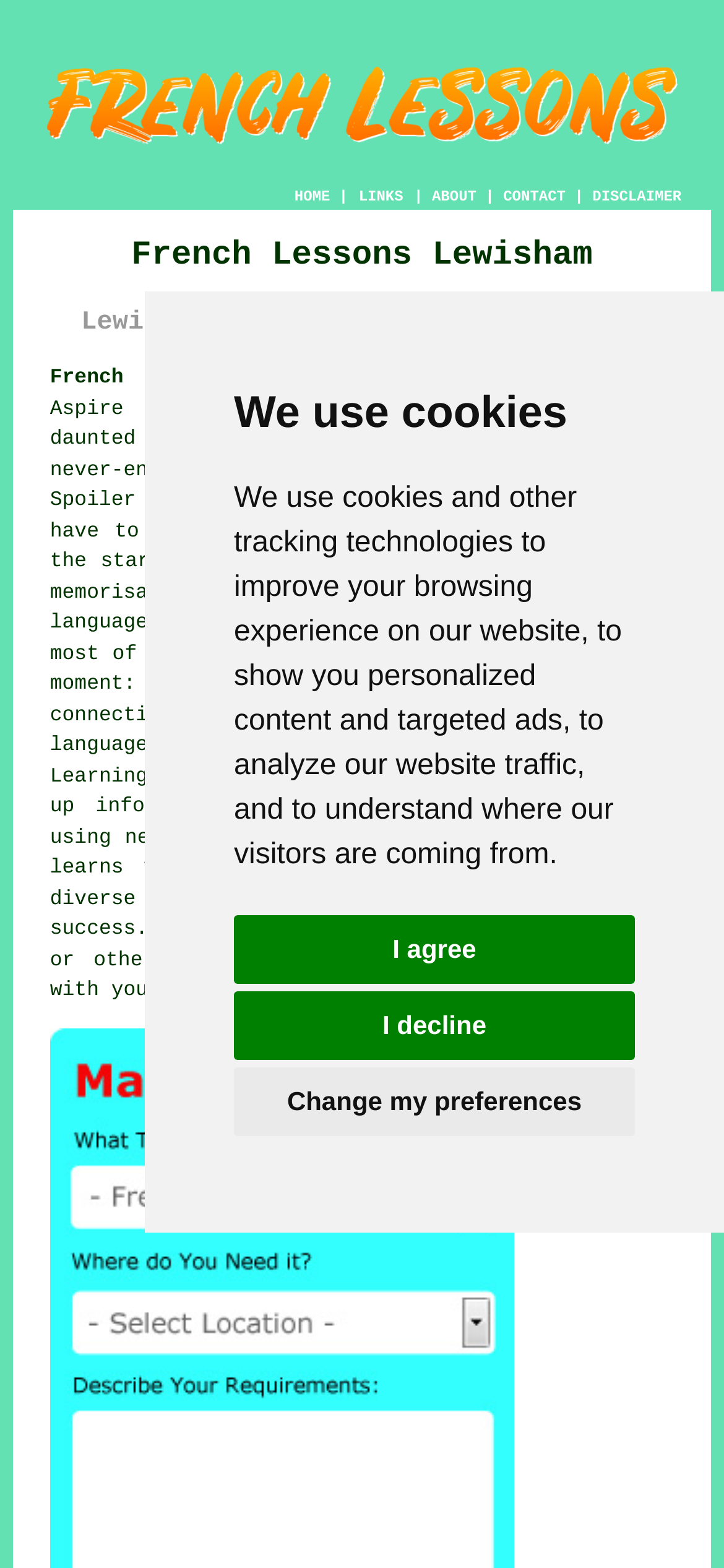What is the main topic of the webpage?
Look at the webpage screenshot and answer the question with a detailed explanation.

Based on the webpage content, the main topic is French lessons, which is evident from the heading 'French Lessons Lewisham' and the description 'Aspire to converse in a new language'.